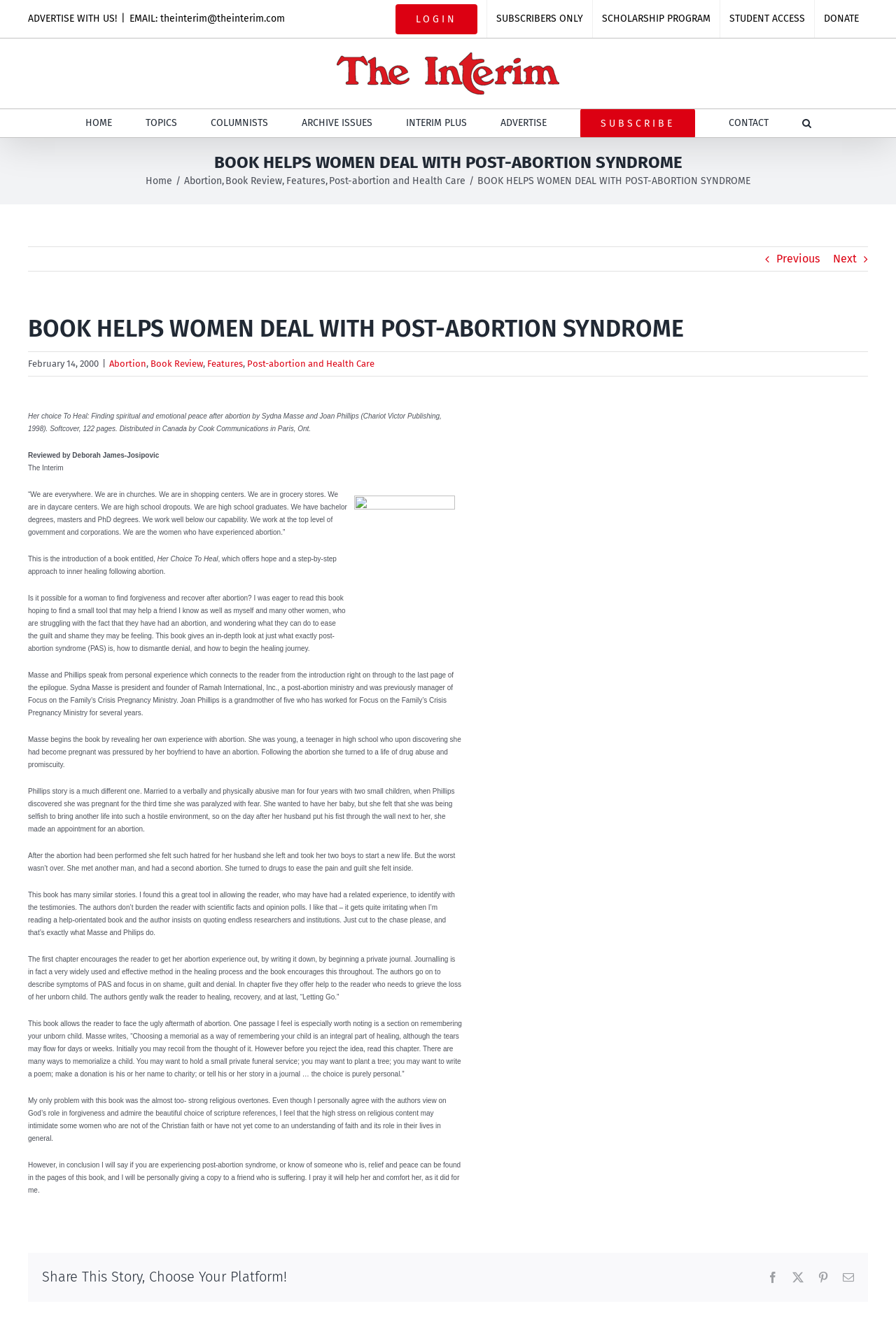Please locate the bounding box coordinates of the element that needs to be clicked to achieve the following instruction: "Contact via INFO@EQUIPNET.ORG". The coordinates should be four float numbers between 0 and 1, i.e., [left, top, right, bottom].

None